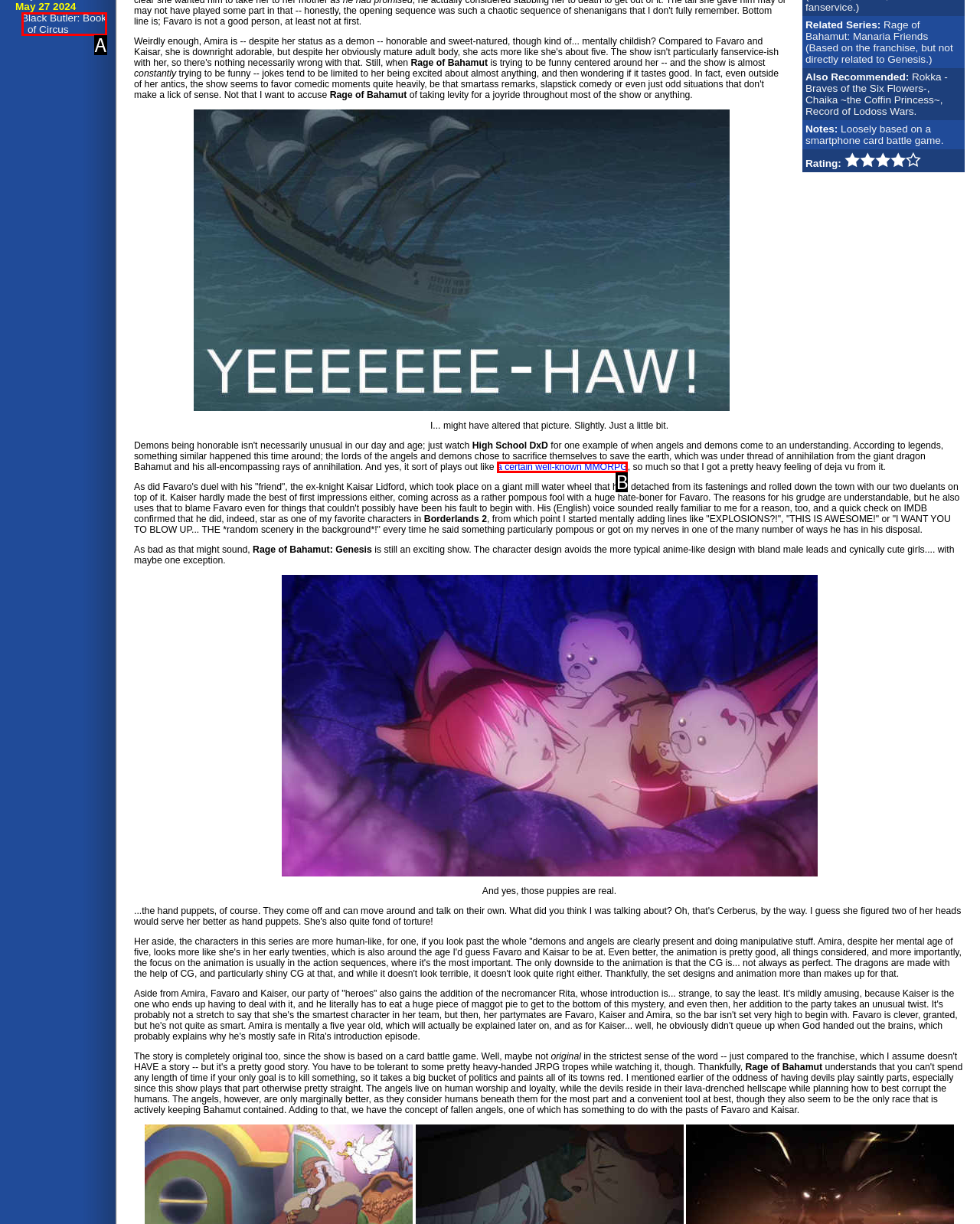Identify the option that best fits this description: a certain well-known MMORPG
Answer with the appropriate letter directly.

B